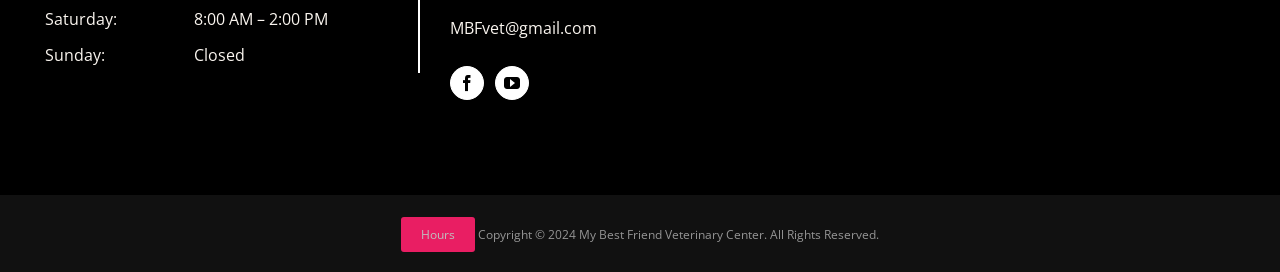Please reply to the following question using a single word or phrase: 
What is the status of the veterinary center on Sundays?

Closed